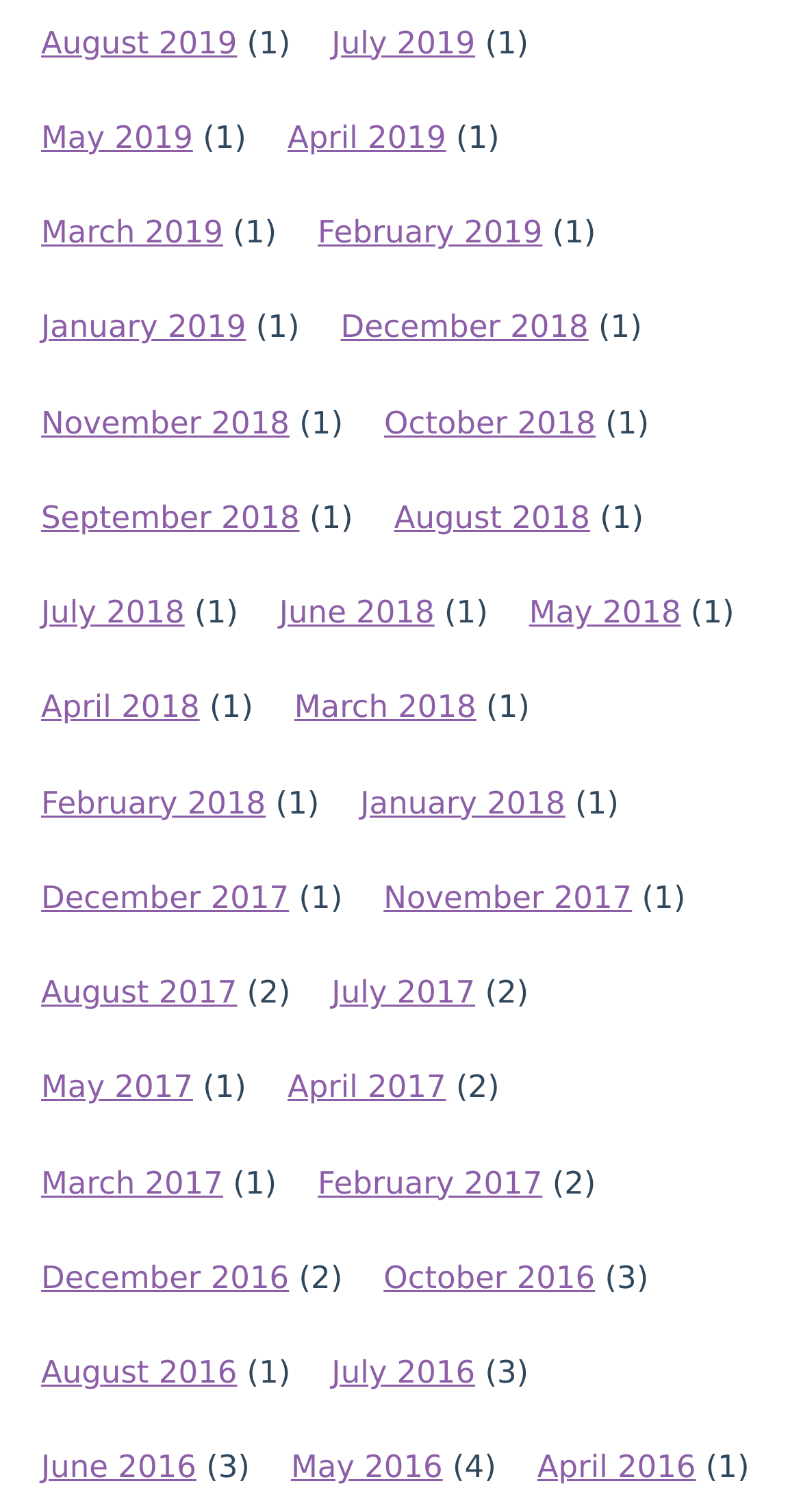How many months are available in 2018? Look at the image and give a one-word or short phrase answer.

12